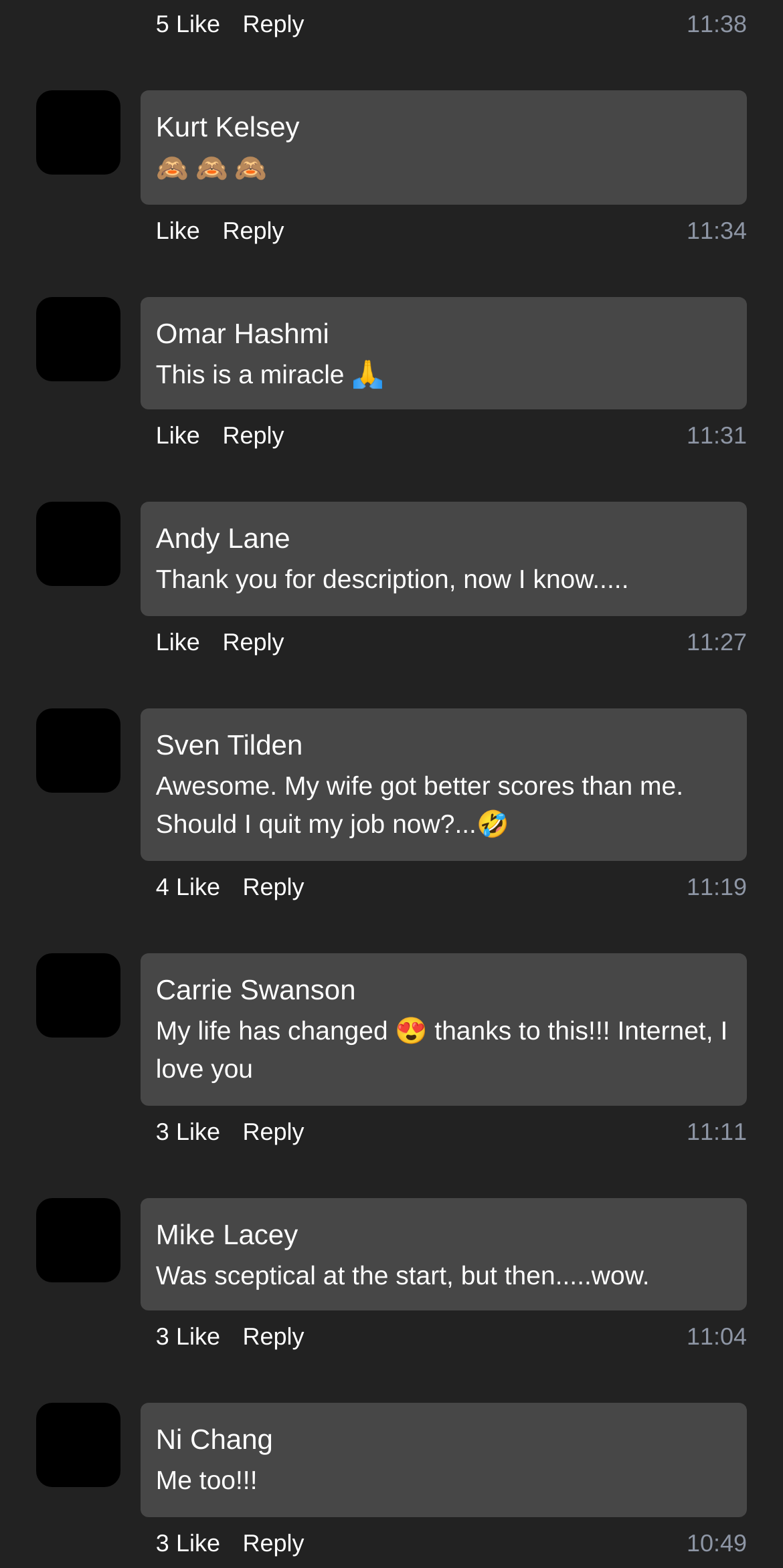Provide a one-word or brief phrase answer to the question:
How many comments are there?

15